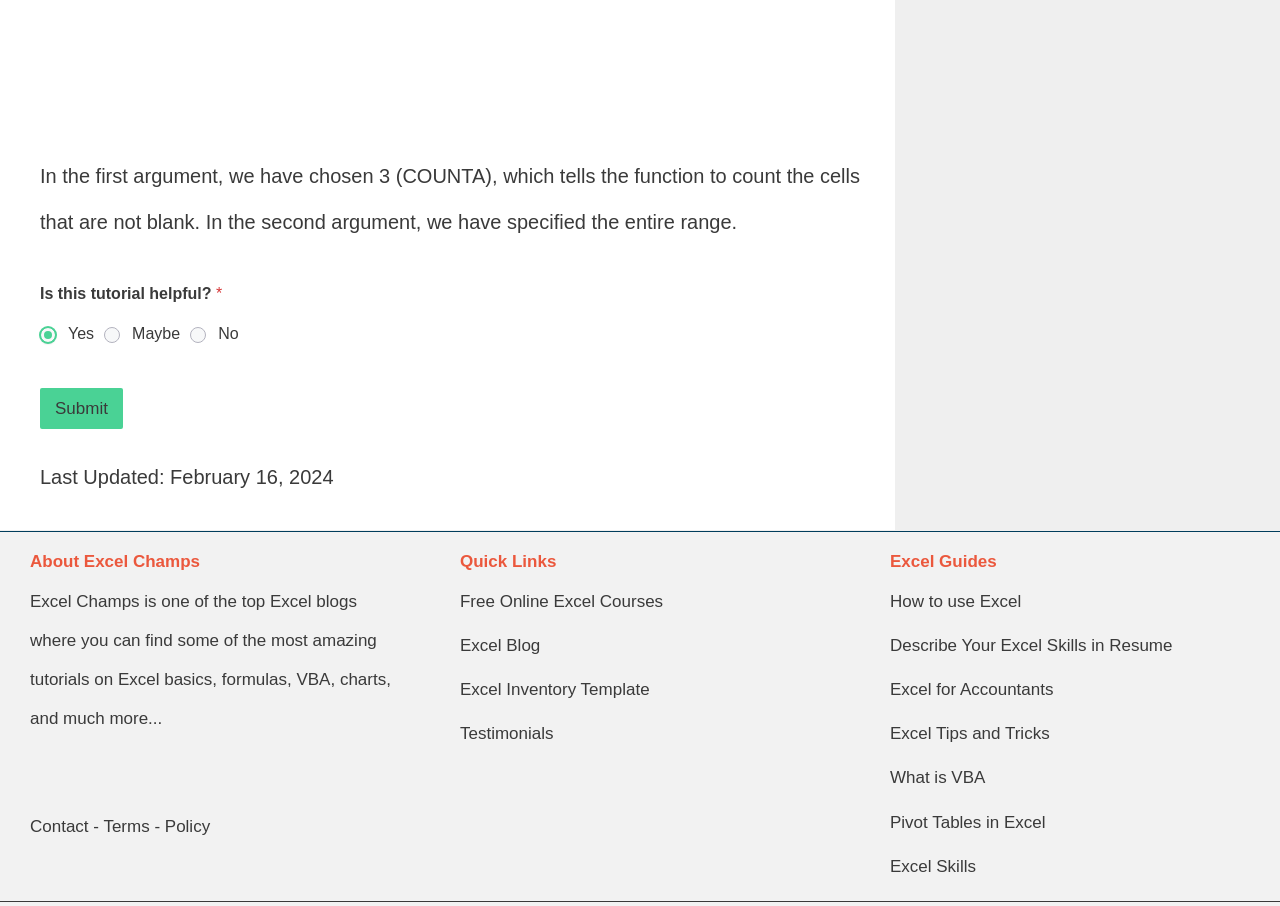Please identify the bounding box coordinates of the clickable area that will allow you to execute the instruction: "Submit feedback".

[0.031, 0.429, 0.096, 0.474]